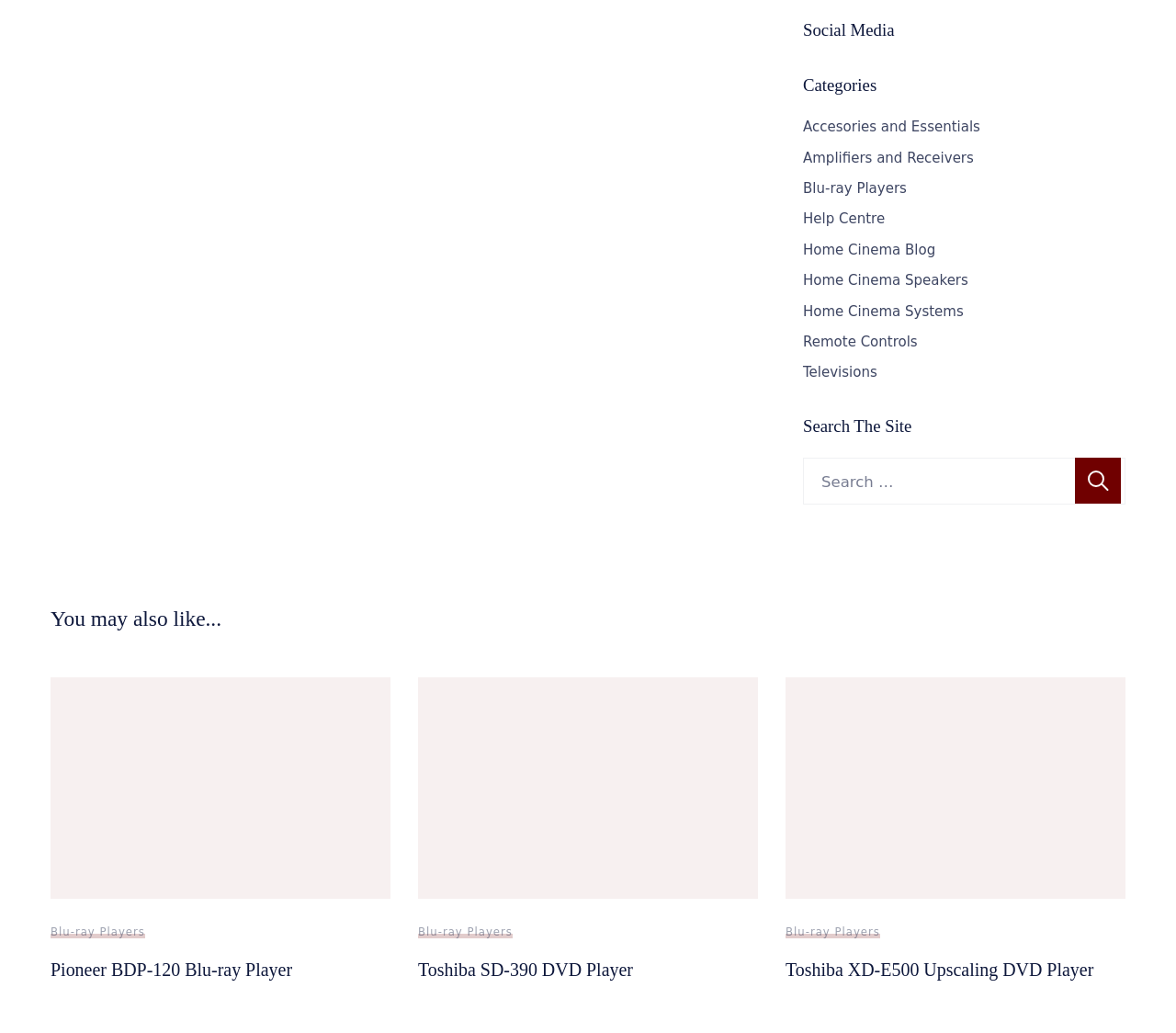Determine the bounding box coordinates of the element that should be clicked to execute the following command: "View Toshiba SD-390 DVD Player".

[0.355, 0.929, 0.538, 0.948]